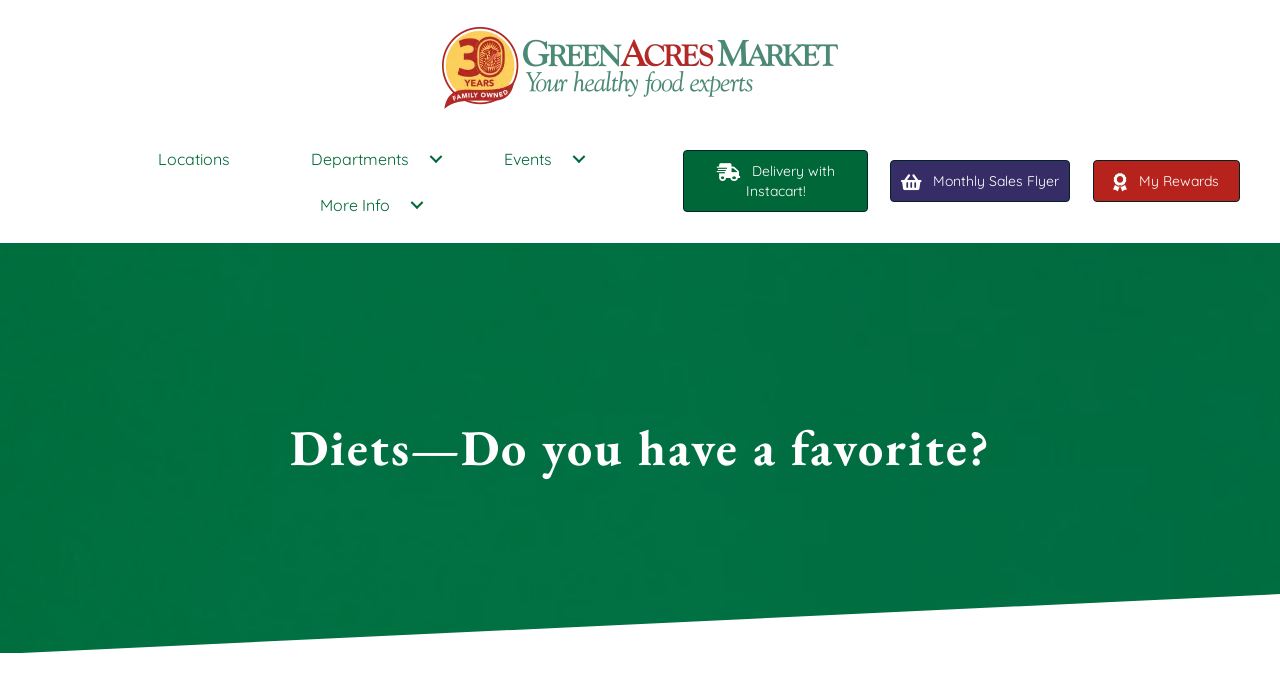Extract the heading text from the webpage.

Diets—Do you have a favorite?